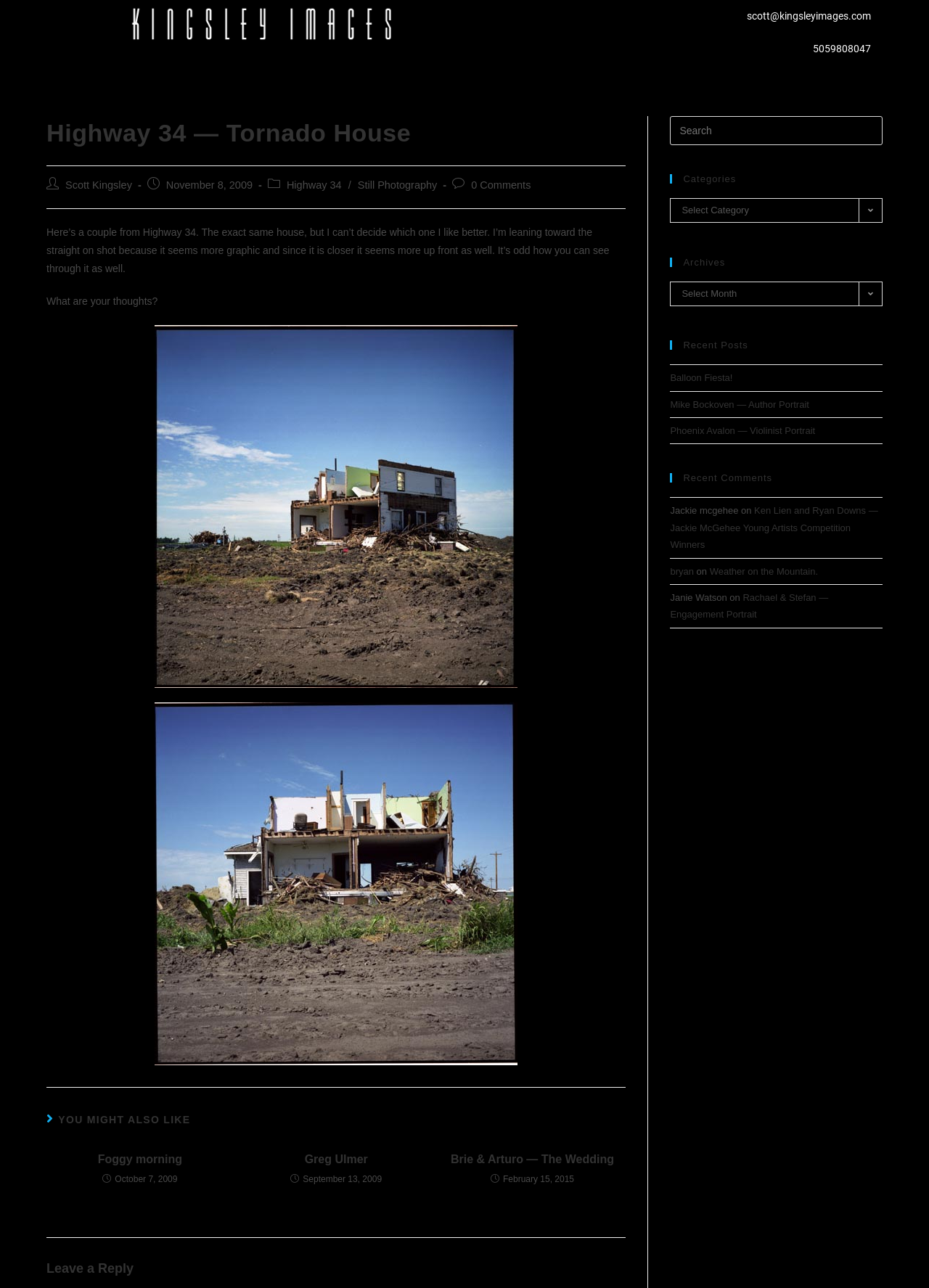Using the description "Phoenix Avalon — Violinist Portrait", predict the bounding box of the relevant HTML element.

[0.721, 0.33, 0.877, 0.339]